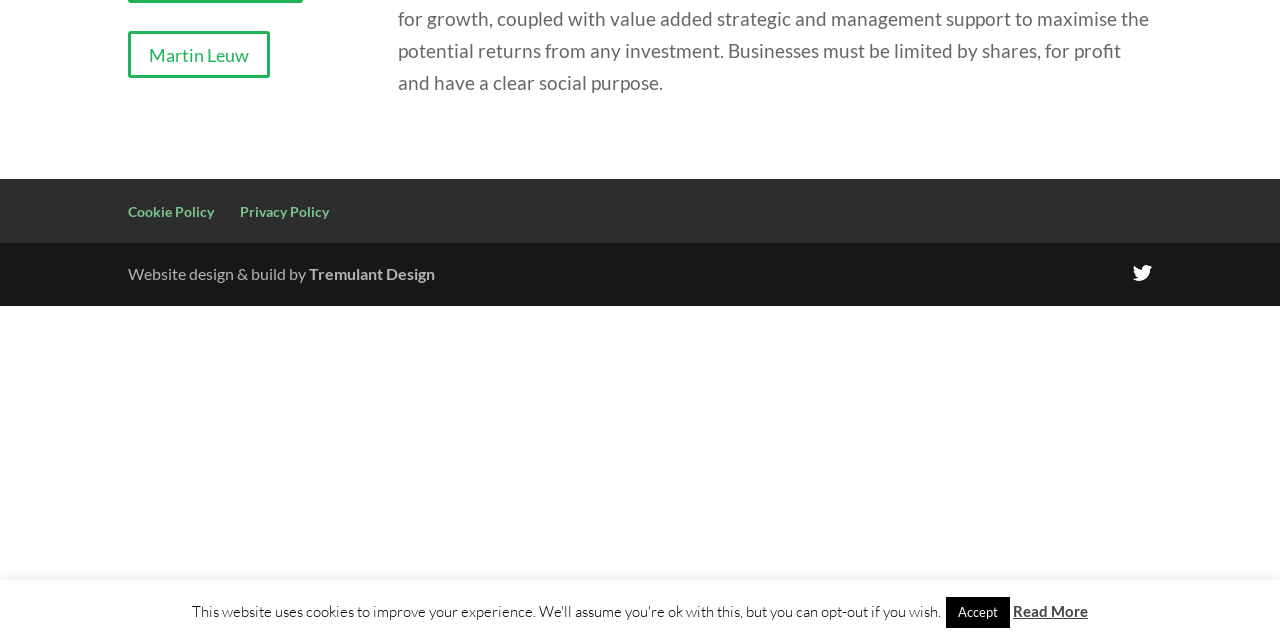Identify the bounding box for the UI element that is described as follows: "Accept".

[0.739, 0.932, 0.789, 0.981]